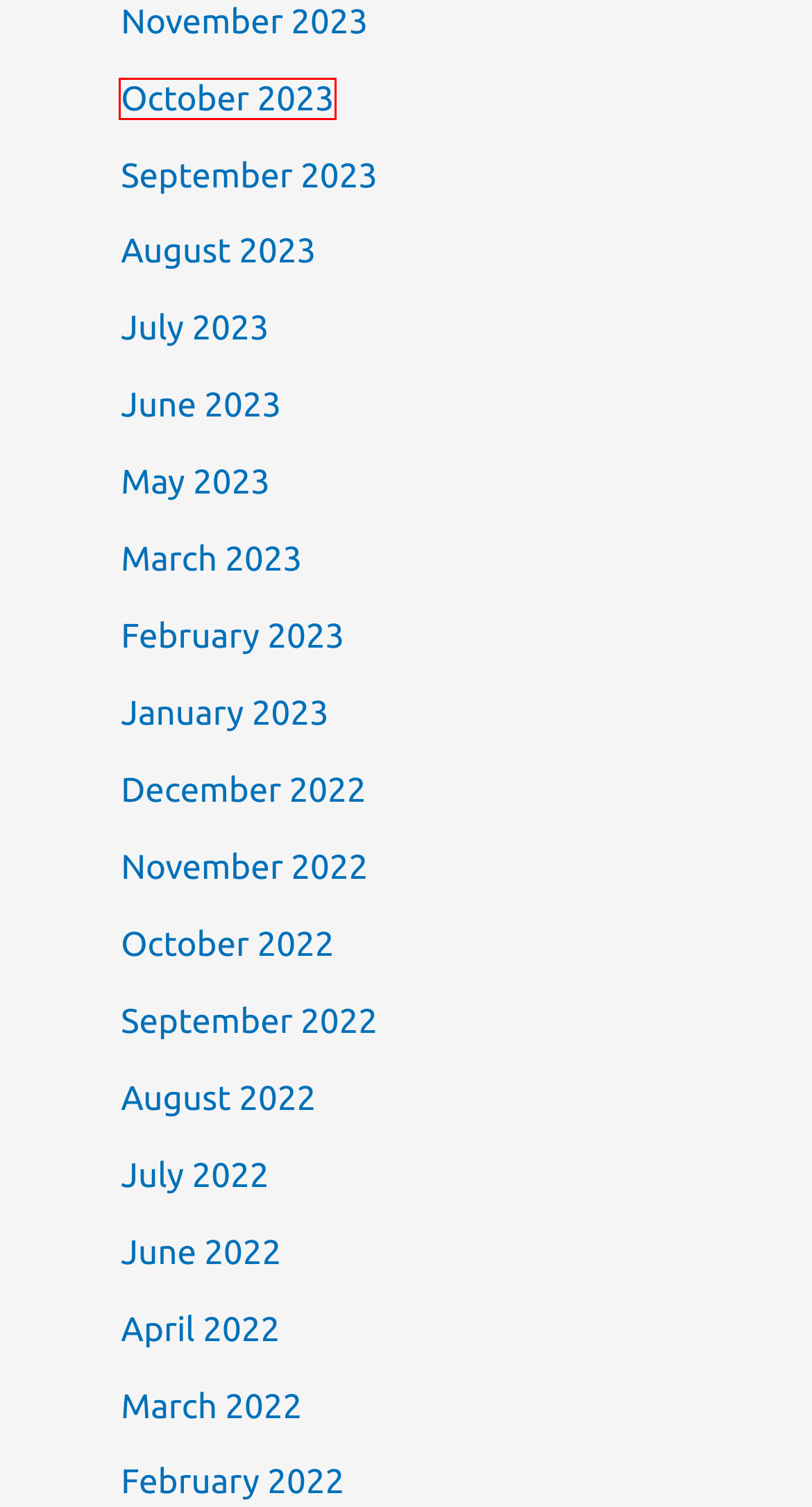You have a screenshot of a webpage with a red bounding box around an element. Identify the webpage description that best fits the new page that appears after clicking the selected element in the red bounding box. Here are the candidates:
A. February, 2022 - Bio eNotes
B. September, 2023 - Bio eNotes
C. March, 2023 - Bio eNotes
D. November, 2022 - Bio eNotes
E. October, 2023 - Bio eNotes
F. June, 2022 - Bio eNotes
G. October, 2022 - Bio eNotes
H. February, 2023 - Bio eNotes

E